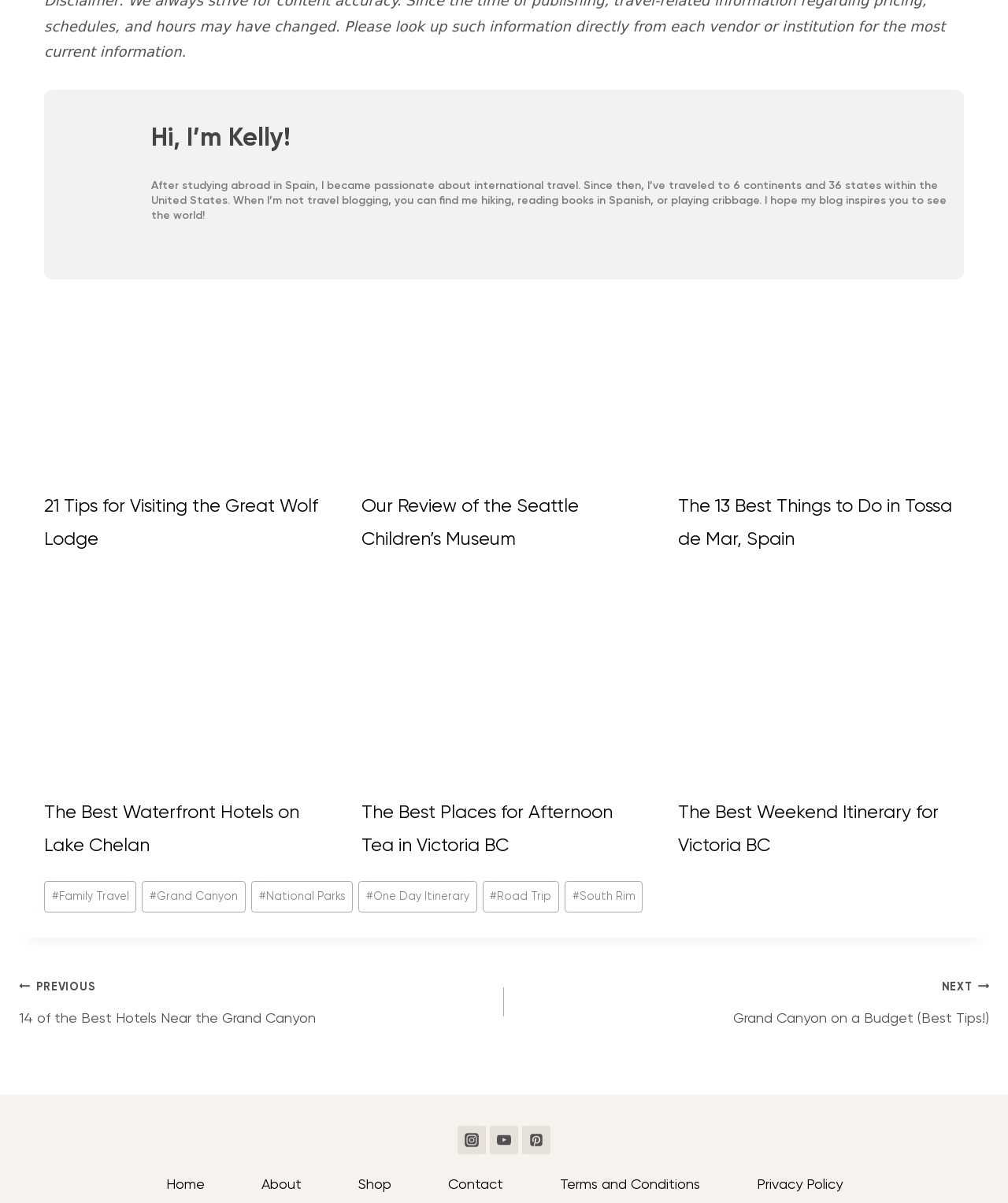Given the element description Search or go to…, specify the bounding box coordinates of the corresponding UI element in the format (top-left x, top-left y, bottom-right x, bottom-right y). All values must be between 0 and 1.

None